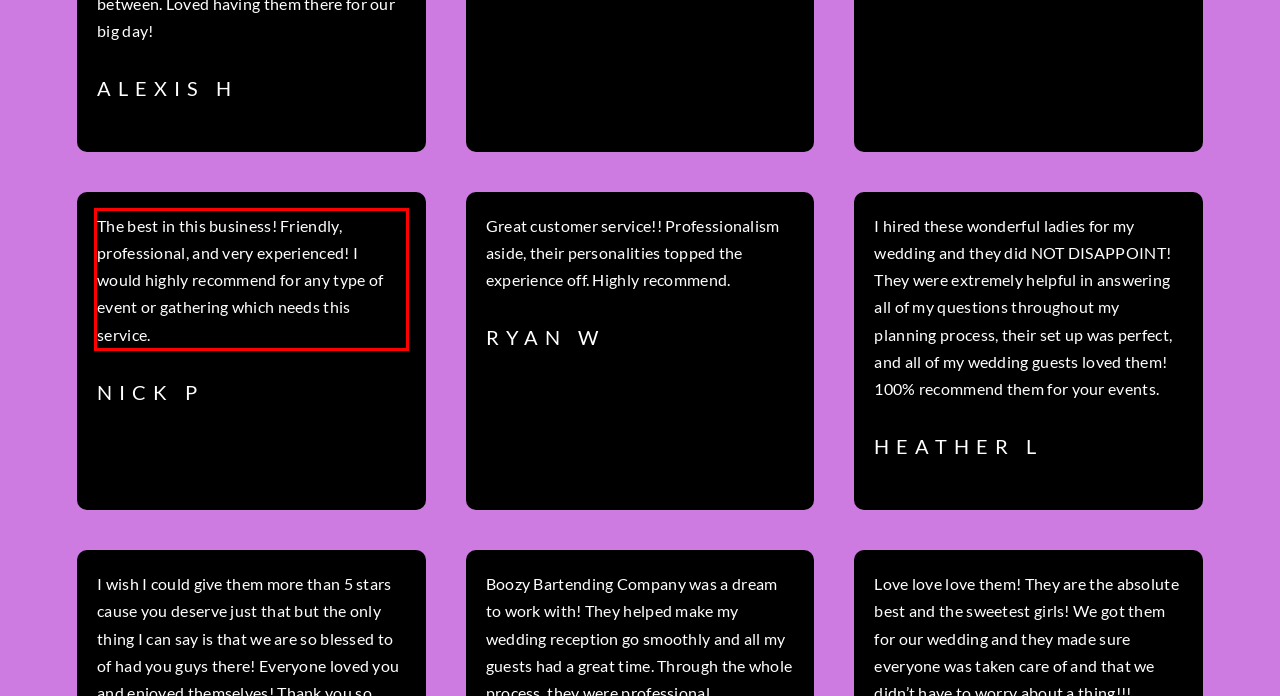Look at the screenshot of the webpage, locate the red rectangle bounding box, and generate the text content that it contains.

The best in this business! Friendly, professional, and very experienced! I would highly recommend for any type of event or gathering which needs this service.